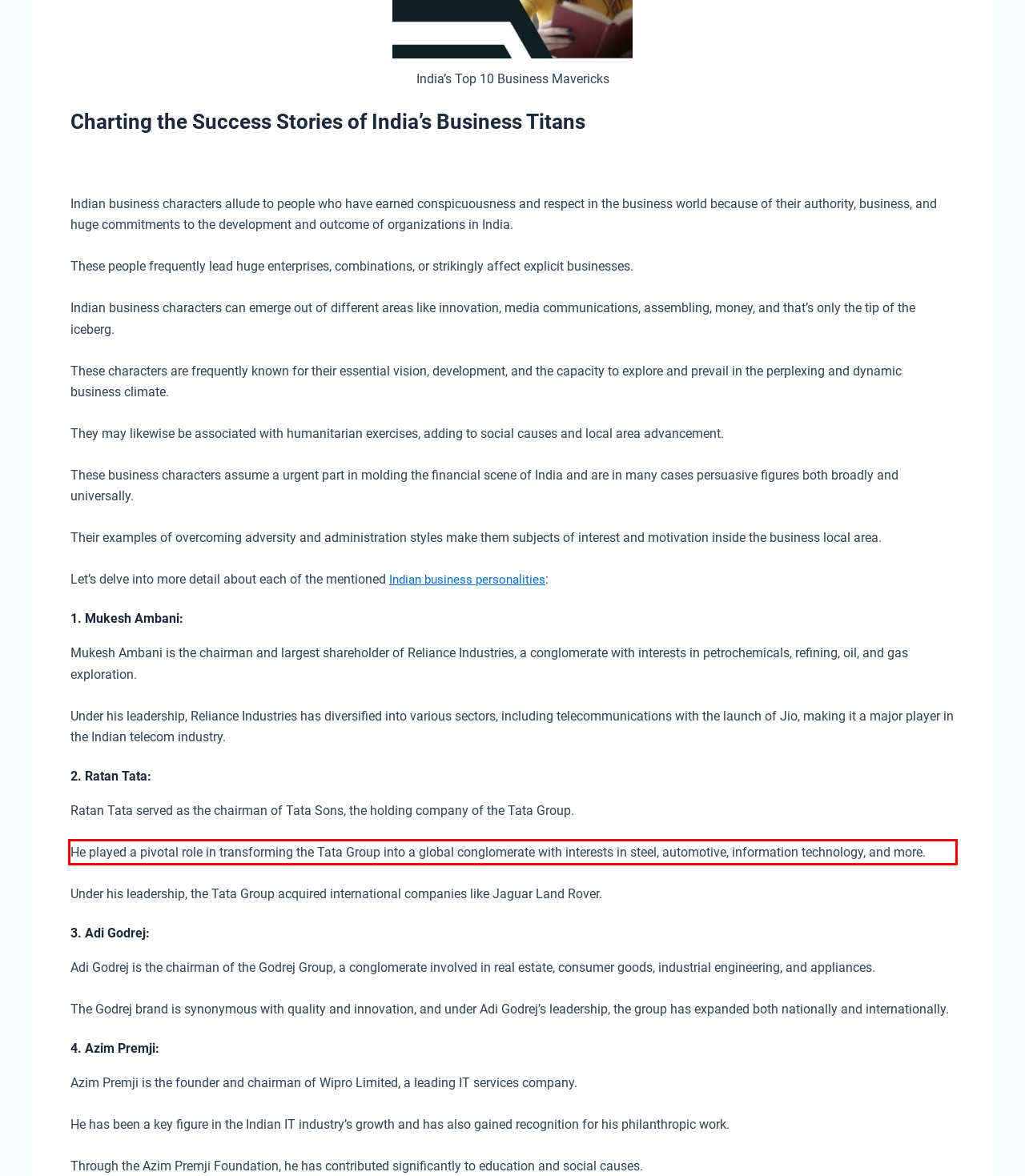You have a screenshot of a webpage with a red bounding box. Identify and extract the text content located inside the red bounding box.

He played a pivotal role in transforming the Tata Group into a global conglomerate with interests in steel, automotive, information technology, and more.